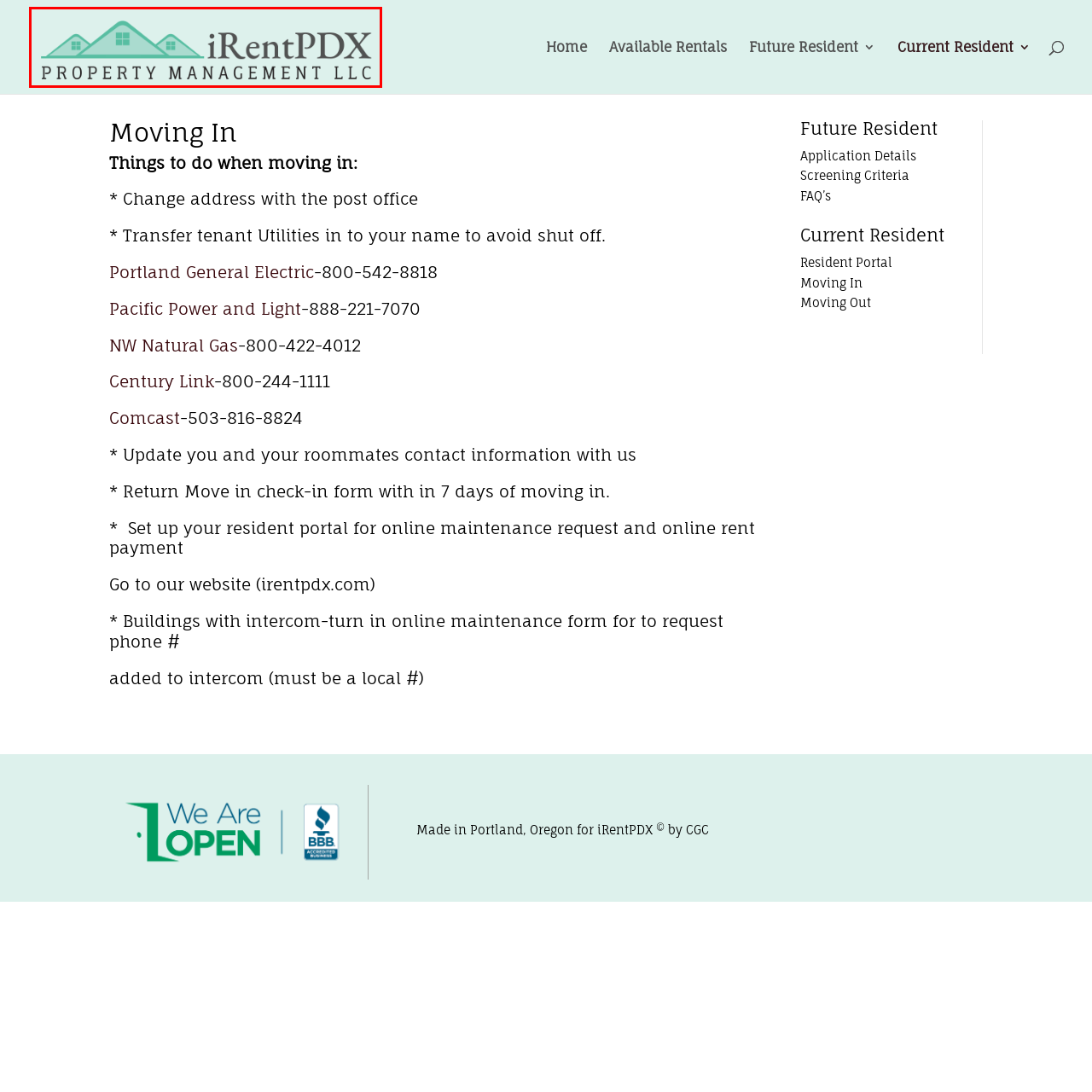Observe the content inside the red rectangle, What type of business does iRentPDX specialize in? 
Give your answer in just one word or phrase.

Property management